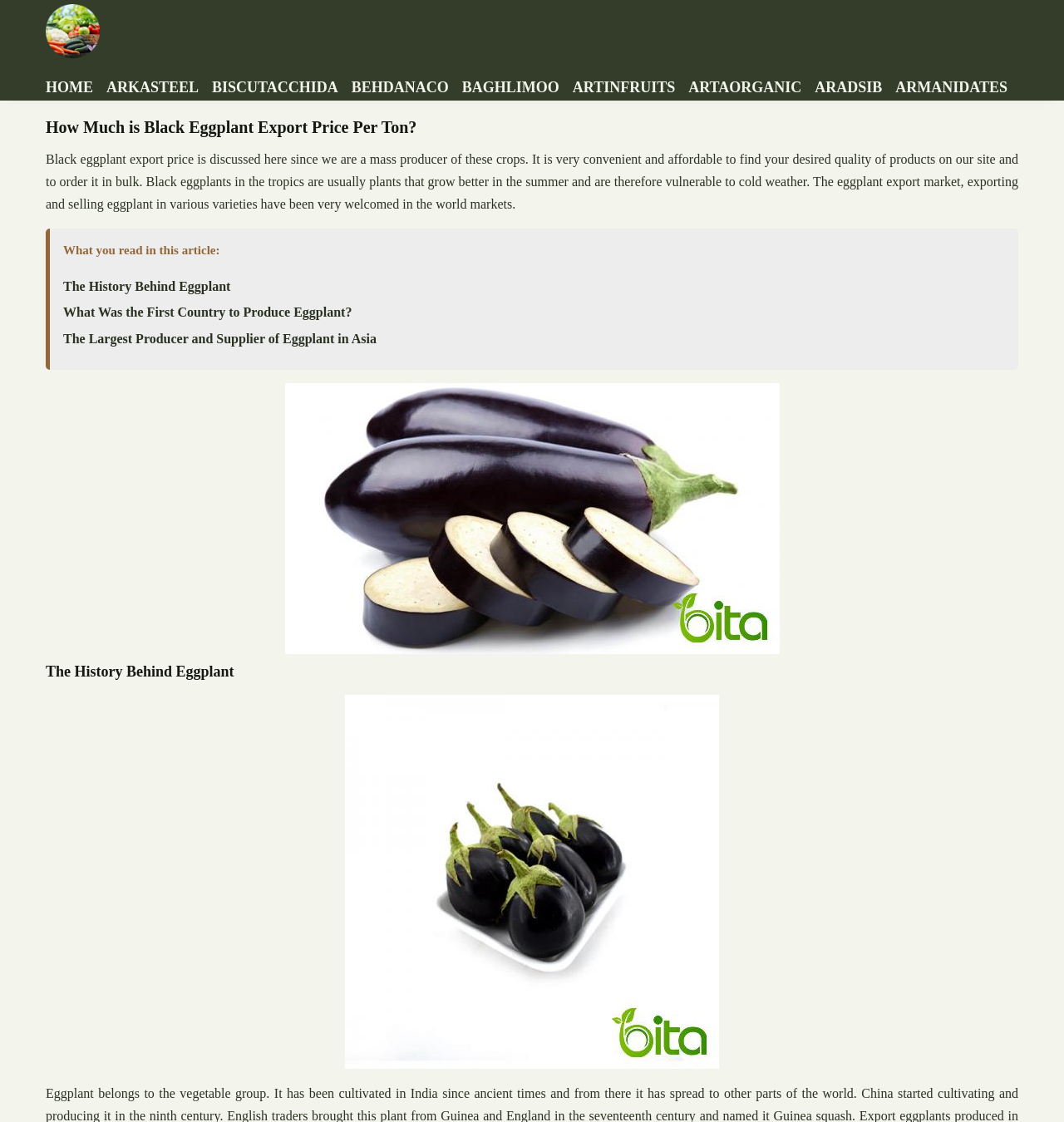Provide the bounding box coordinates of the HTML element this sentence describes: "The History Behind Eggplant".

[0.059, 0.249, 0.217, 0.262]